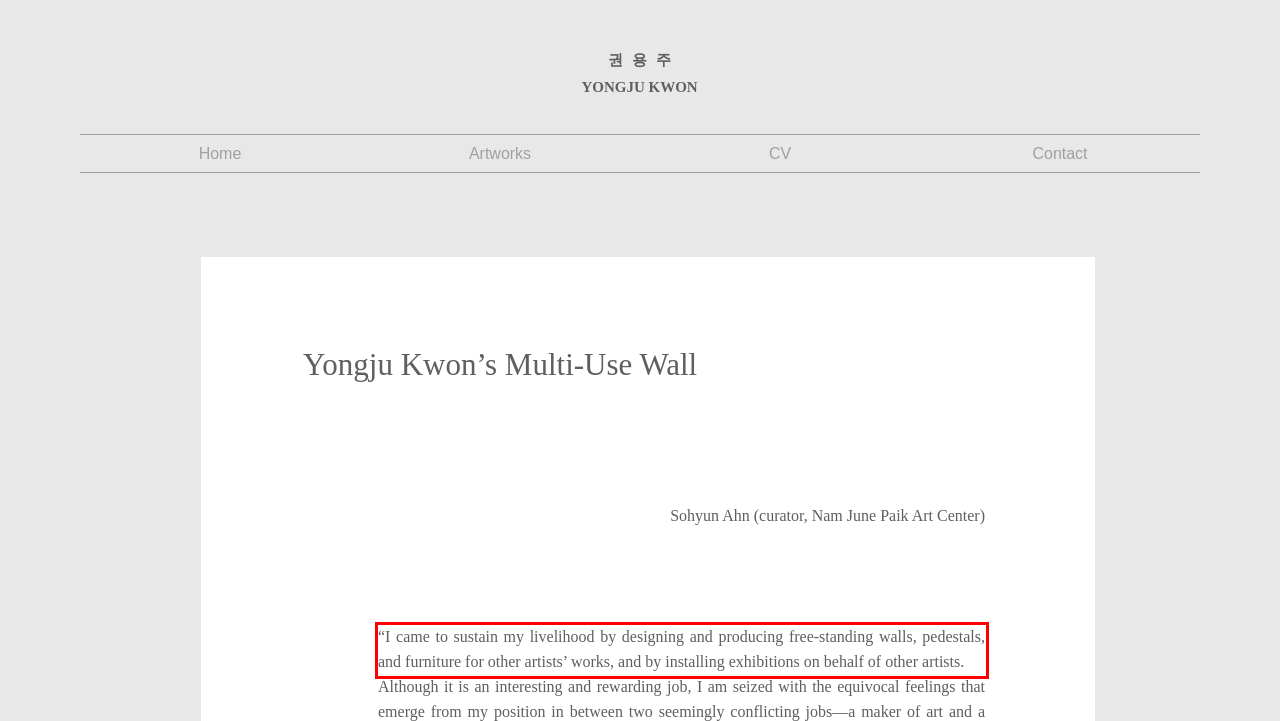Please perform OCR on the UI element surrounded by the red bounding box in the given webpage screenshot and extract its text content.

“I came to sustain my livelihood by designing and producing free-standing walls, pedestals, and furniture for other artists’ works, and by installing exhibitions on behalf of other artists.